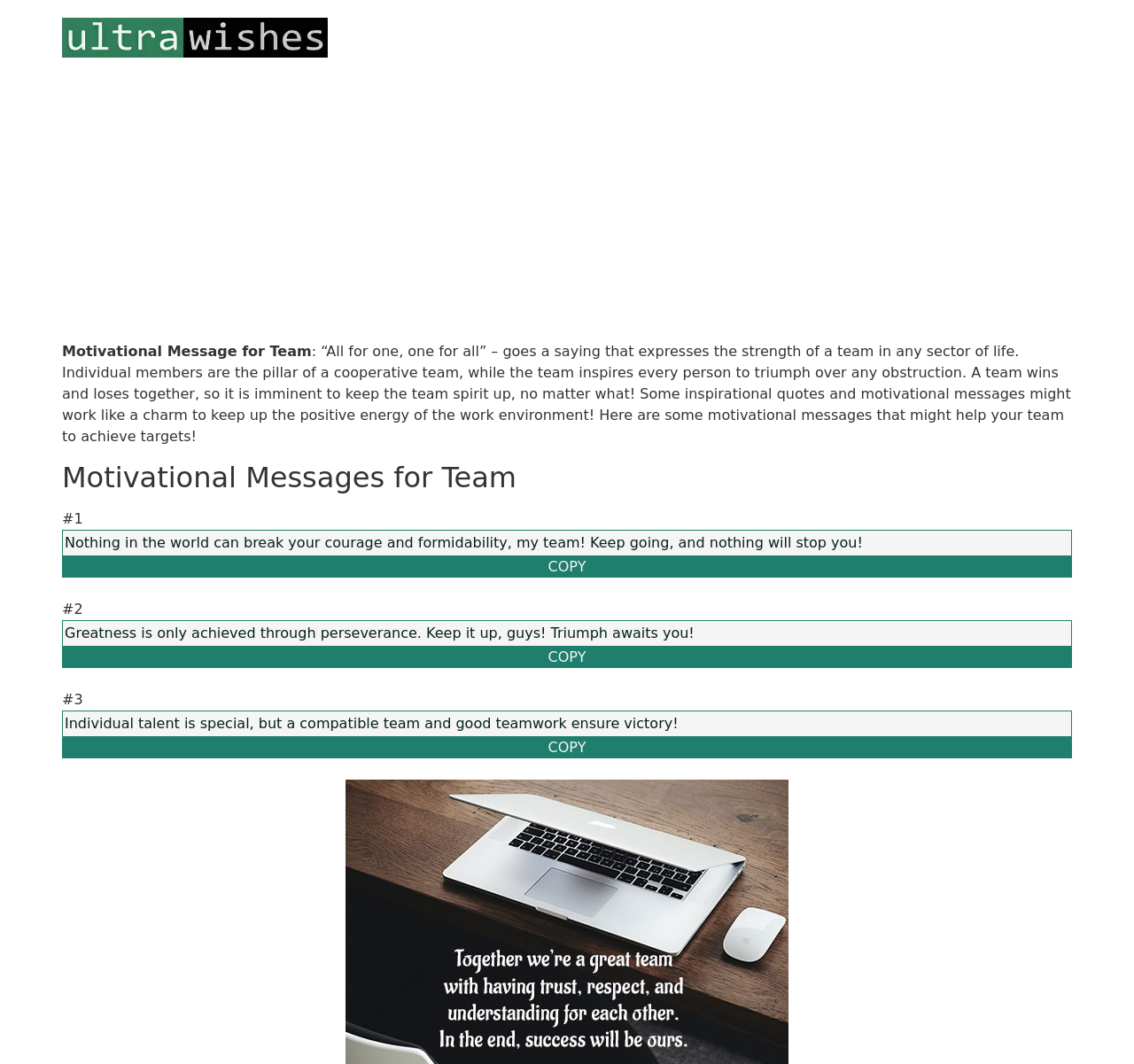What is the purpose of the 'COPY' buttons?
Based on the screenshot, answer the question with a single word or phrase.

To copy motivational messages